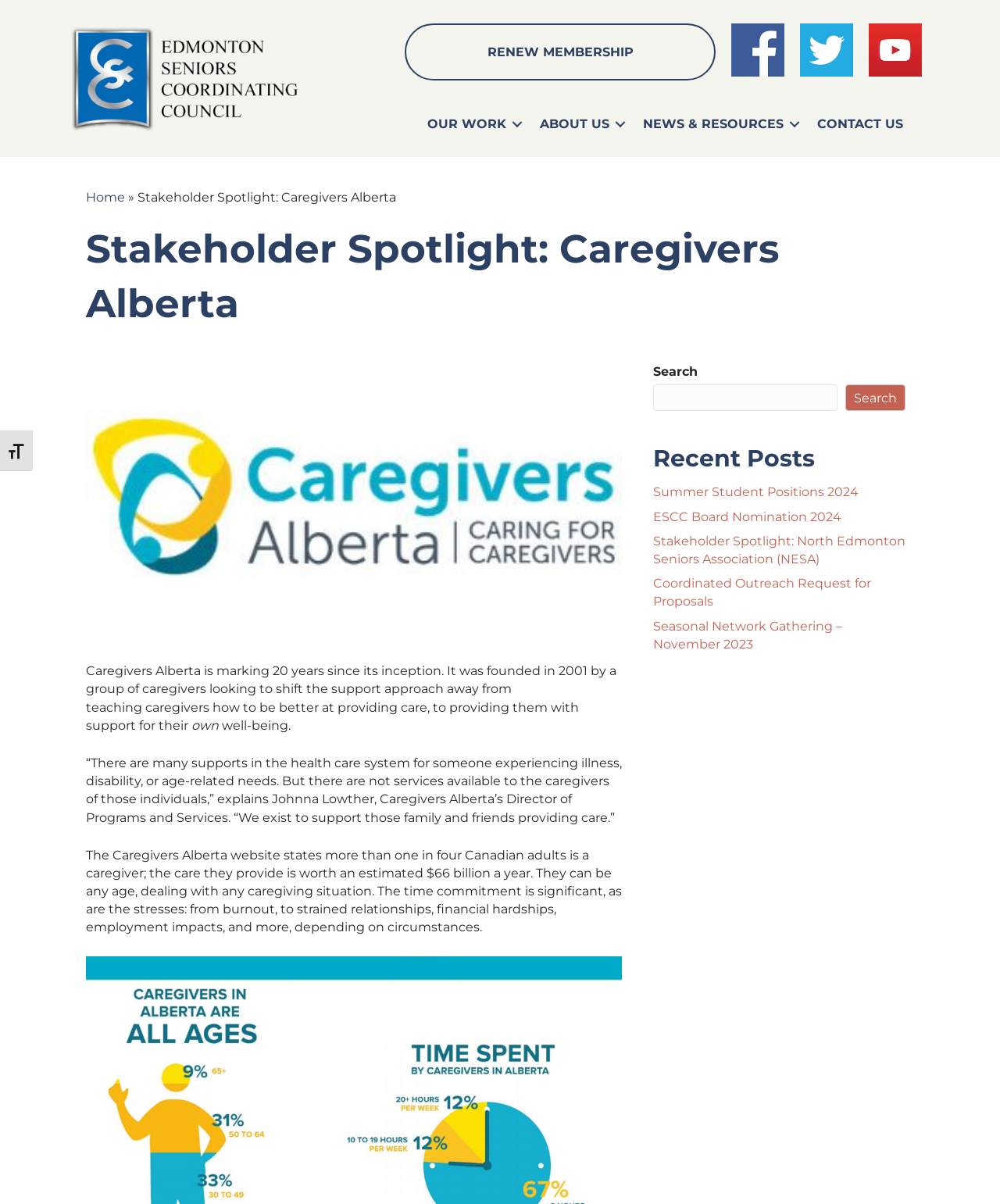Determine the bounding box coordinates of the element's region needed to click to follow the instruction: "Contact us". Provide these coordinates as four float numbers between 0 and 1, formatted as [left, top, right, bottom].

[0.806, 0.089, 0.914, 0.117]